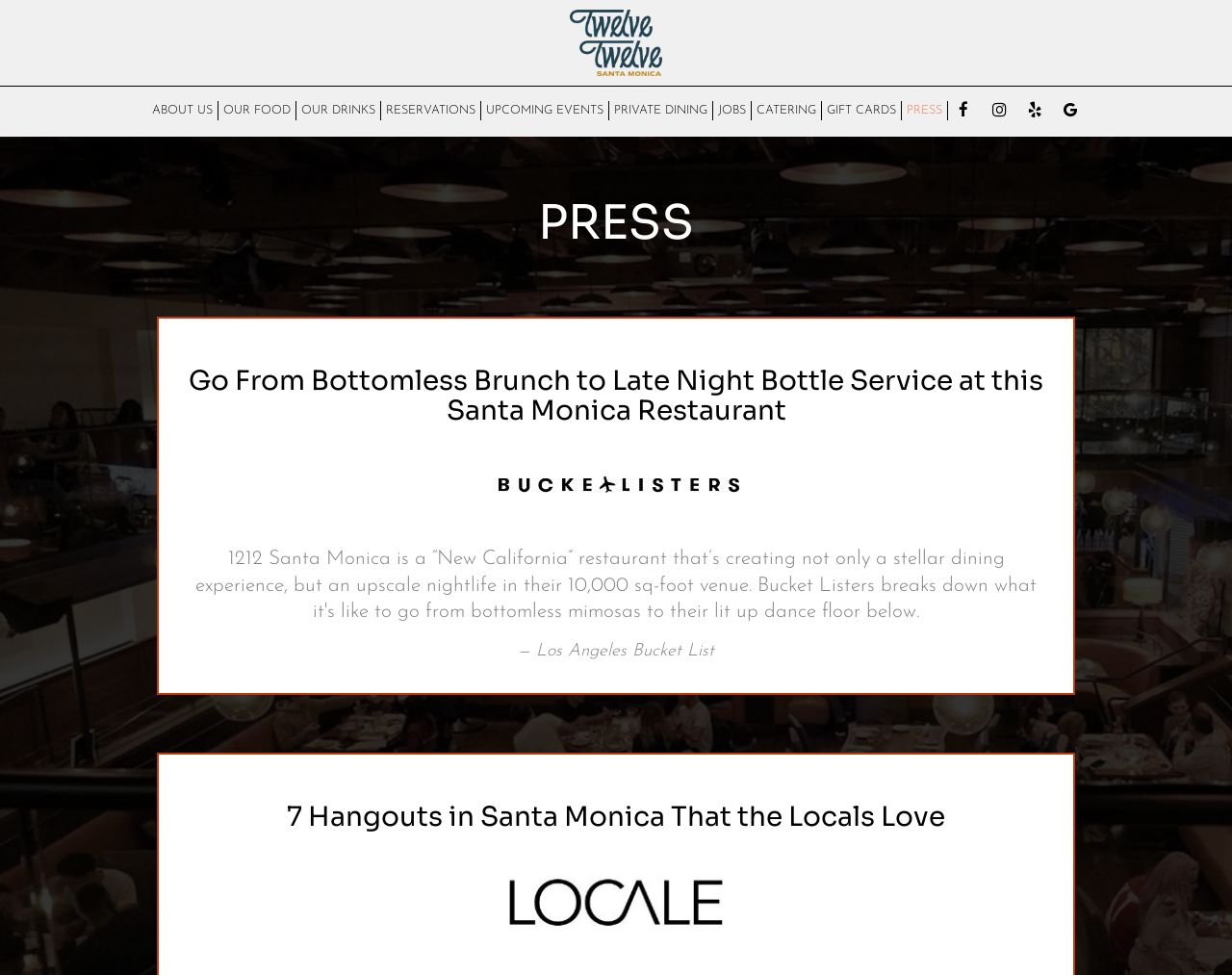What is the topic of the first article?
Based on the image, answer the question in a detailed manner.

The first article on the webpage has a heading 'Go From Bottomless Brunch to Late Night Bottle Service at this Santa Monica Restaurant', which indicates that the topic of the article is Late Night Bottle Service.